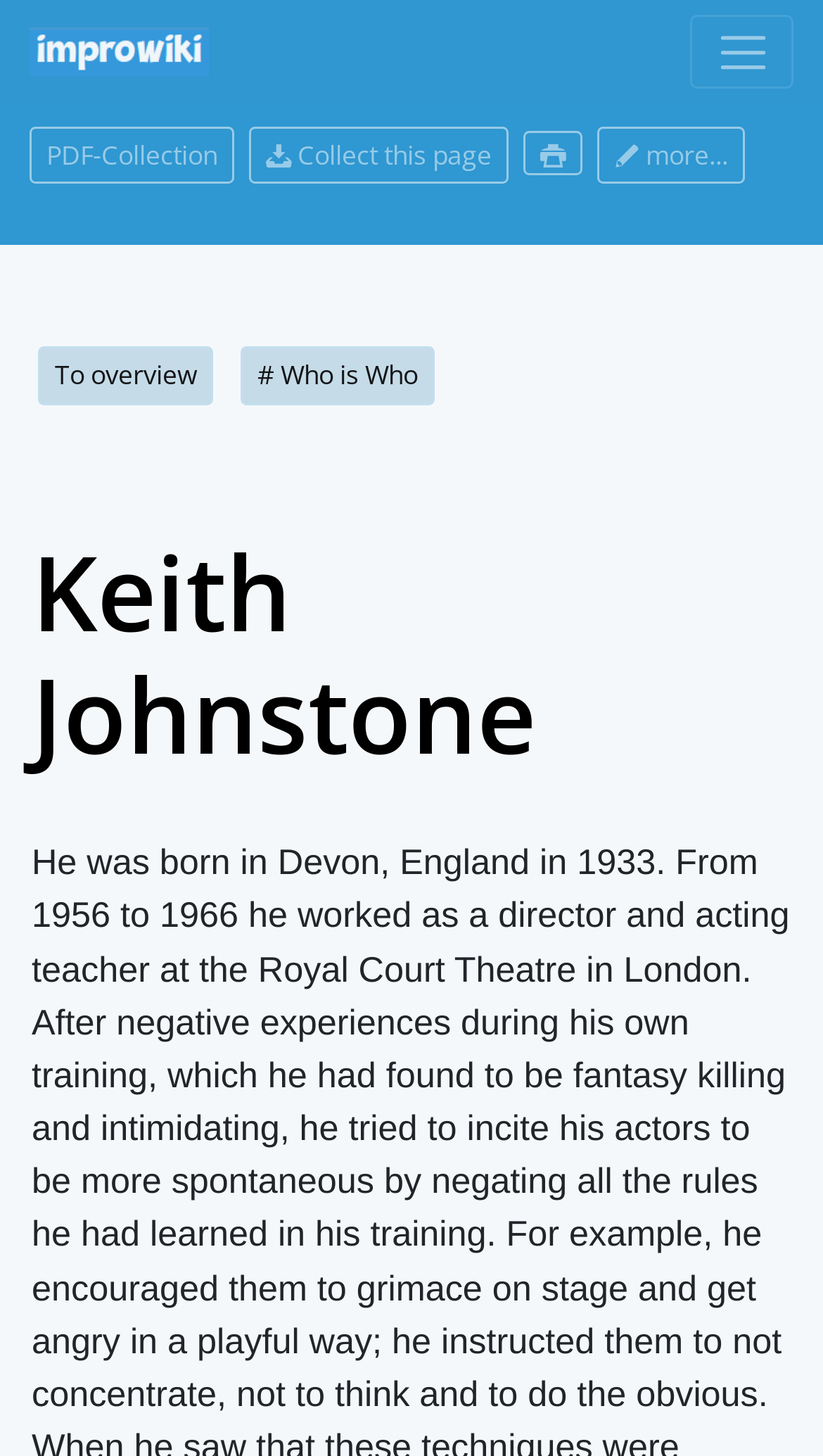What is the theme of the webpage?
Based on the image, give a one-word or short phrase answer.

improv, improvisational theater, comedy